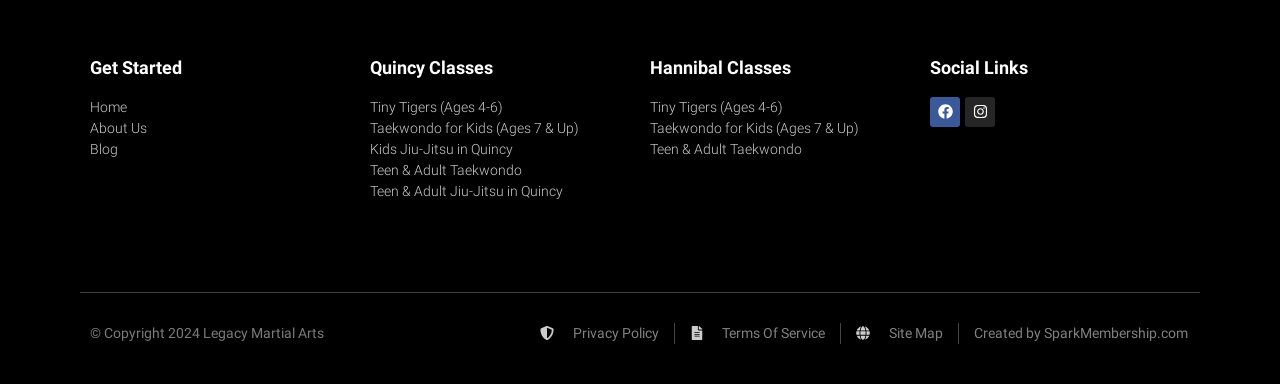Can you identify the bounding box coordinates of the clickable region needed to carry out this instruction: 'view Hooded Merganser photos'? The coordinates should be four float numbers within the range of 0 to 1, stated as [left, top, right, bottom].

None